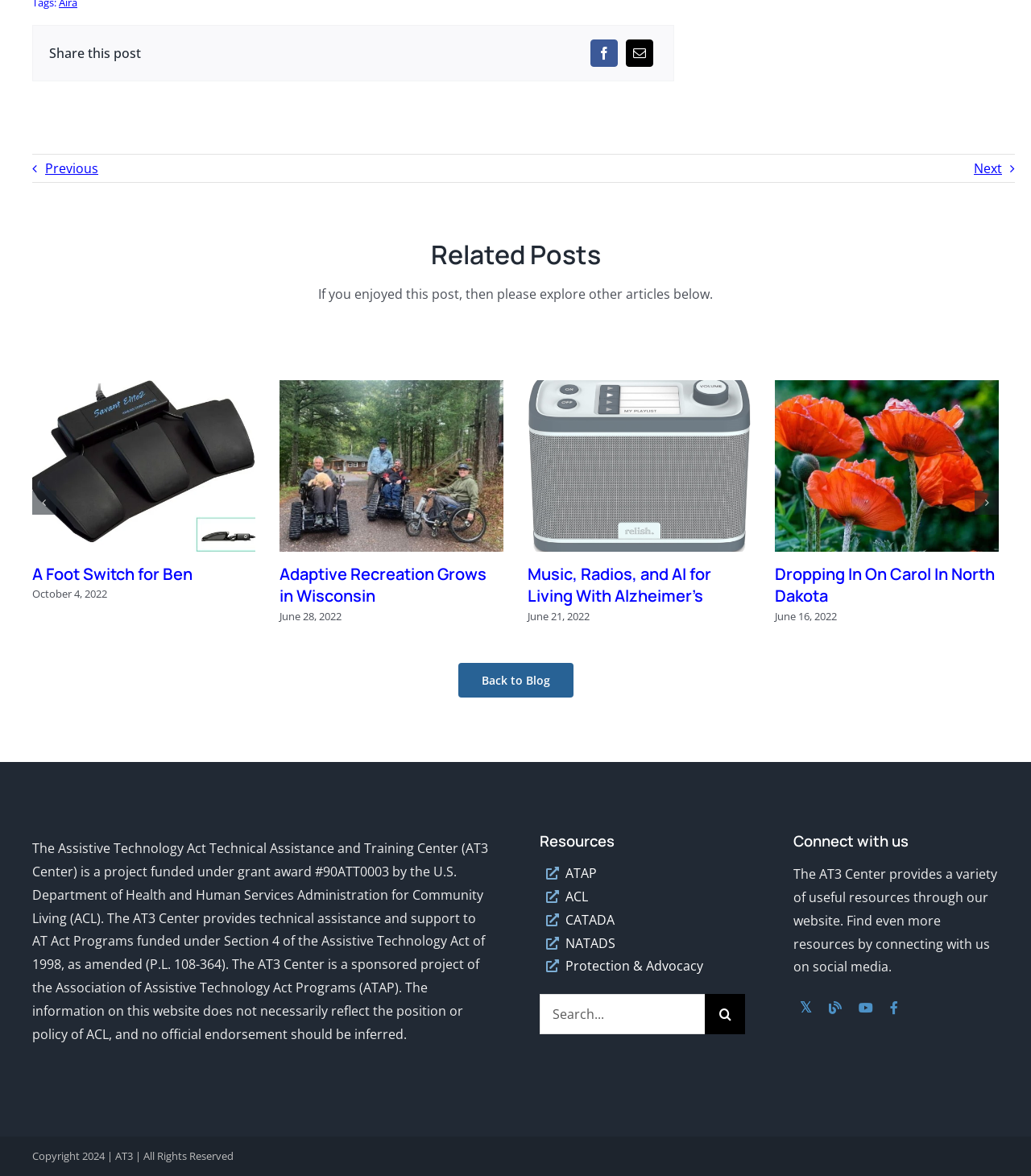Examine the image carefully and respond to the question with a detailed answer: 
How many related posts are there?

I counted the number of groups with the label 'X / 6' and found that there are 6 related posts.